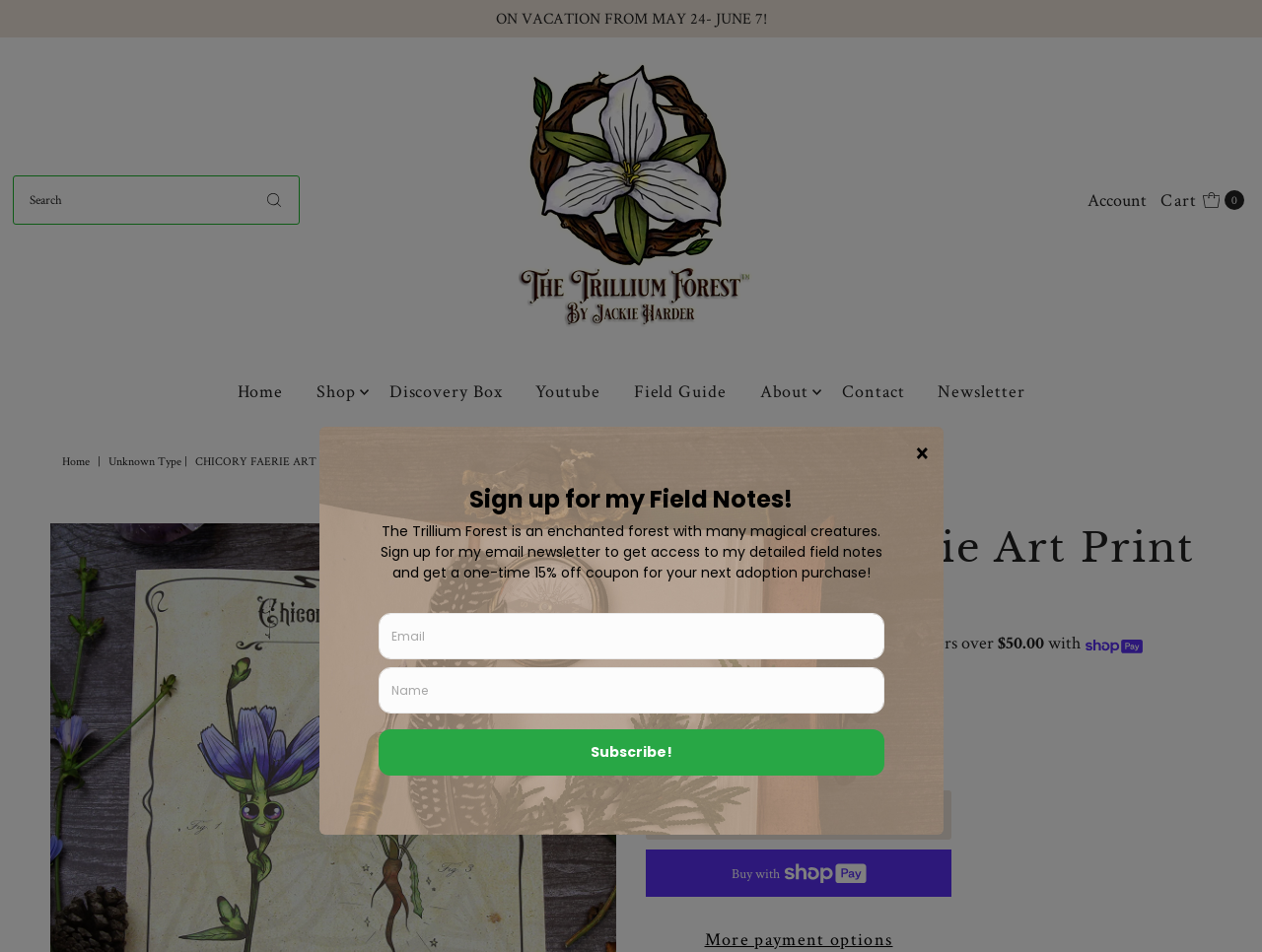Determine the bounding box coordinates of the element that should be clicked to execute the following command: "Visit the 'About DFW Urban Wildlife' page".

None